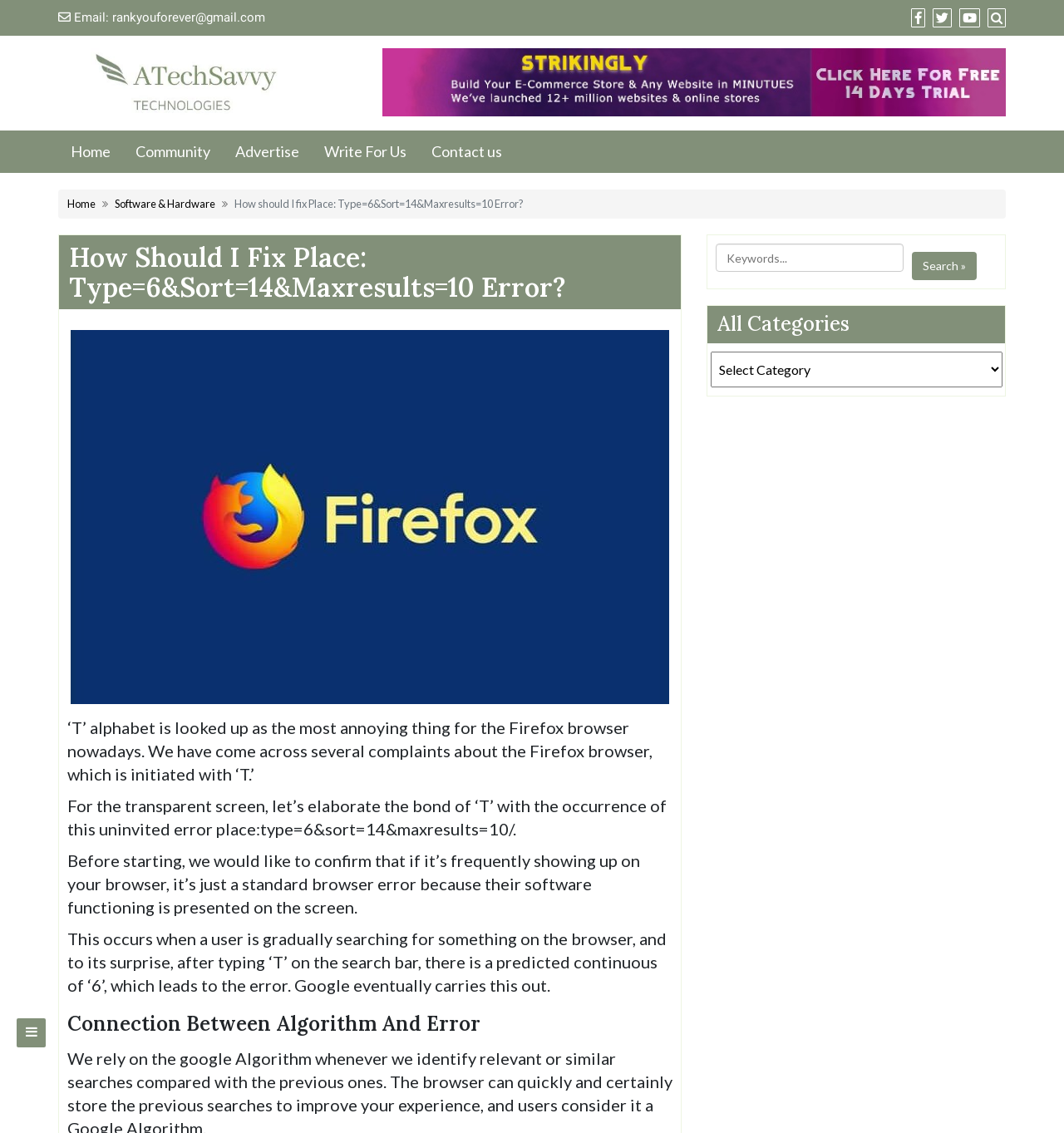Bounding box coordinates are specified in the format (top-left x, top-left y, bottom-right x, bottom-right y). All values are floating point numbers bounded between 0 and 1. Please provide the bounding box coordinate of the region this sentence describes: Search »

[0.857, 0.223, 0.918, 0.248]